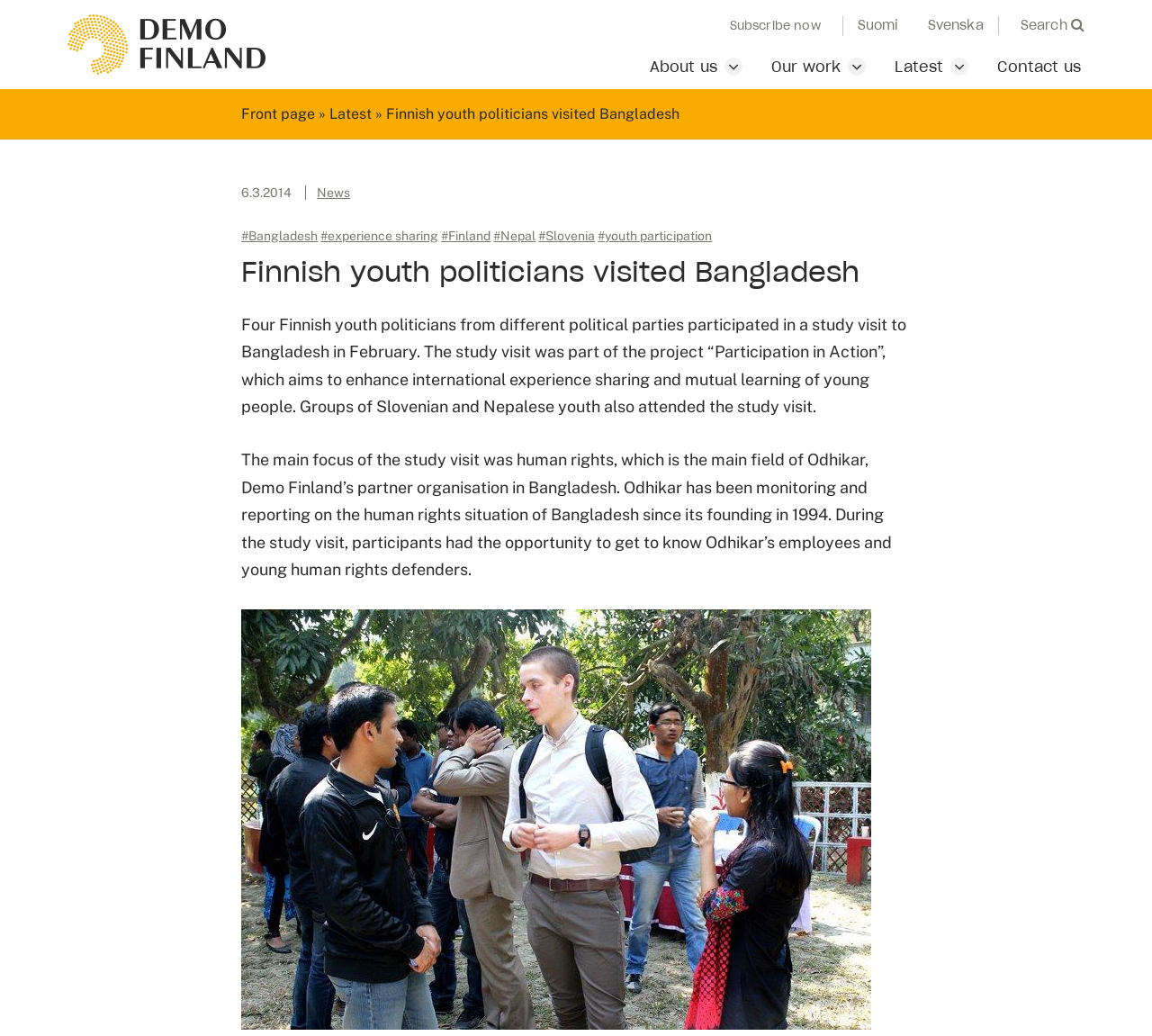Please find the bounding box for the UI component described as follows: "#youth participation".

[0.519, 0.221, 0.618, 0.234]